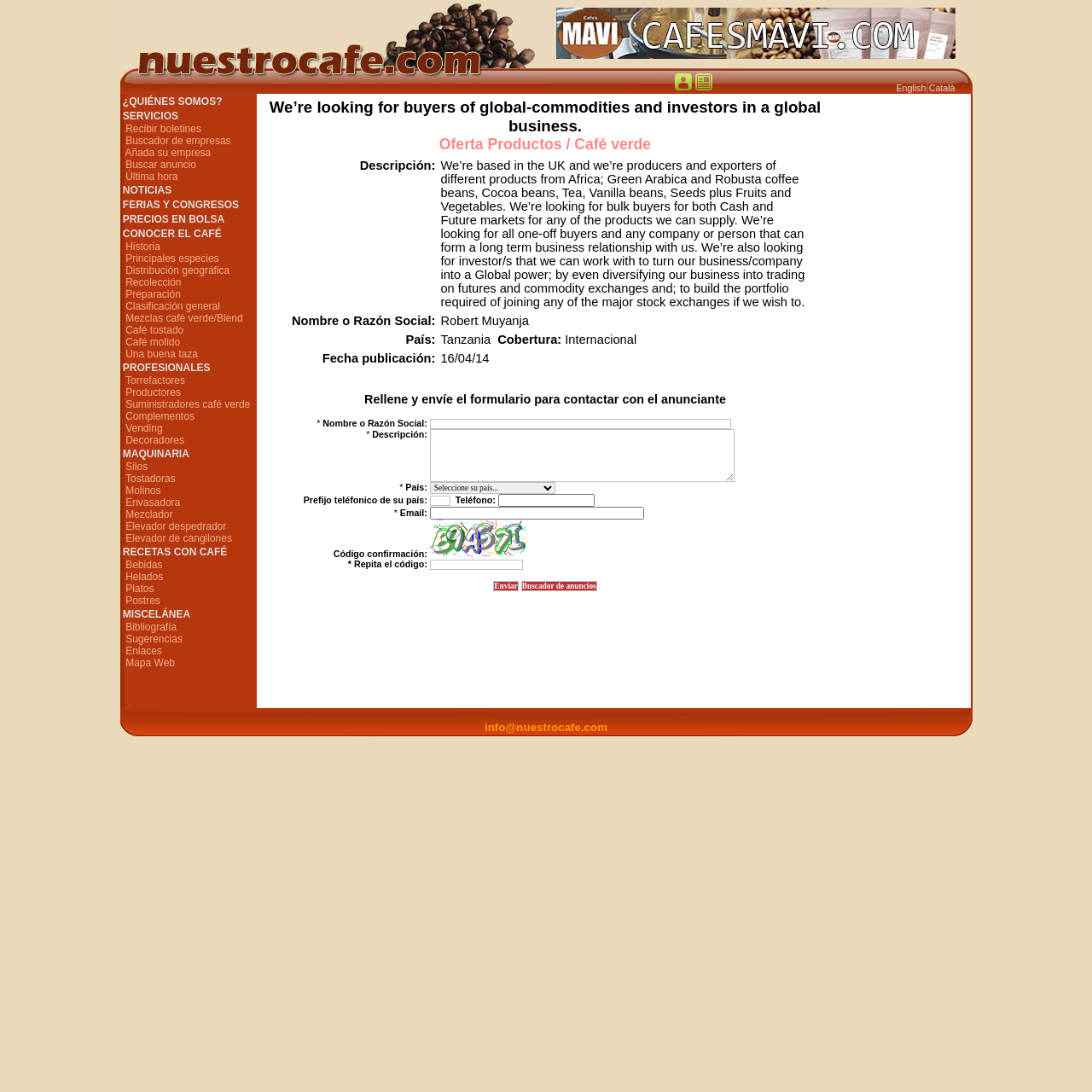What is the company's country of origin?
Please provide a detailed and thorough answer to the question.

The company's country of origin can be found in the description section, where it is mentioned that 'Nombre o Razón Social: Robert Muyanja País: Tanzania'.